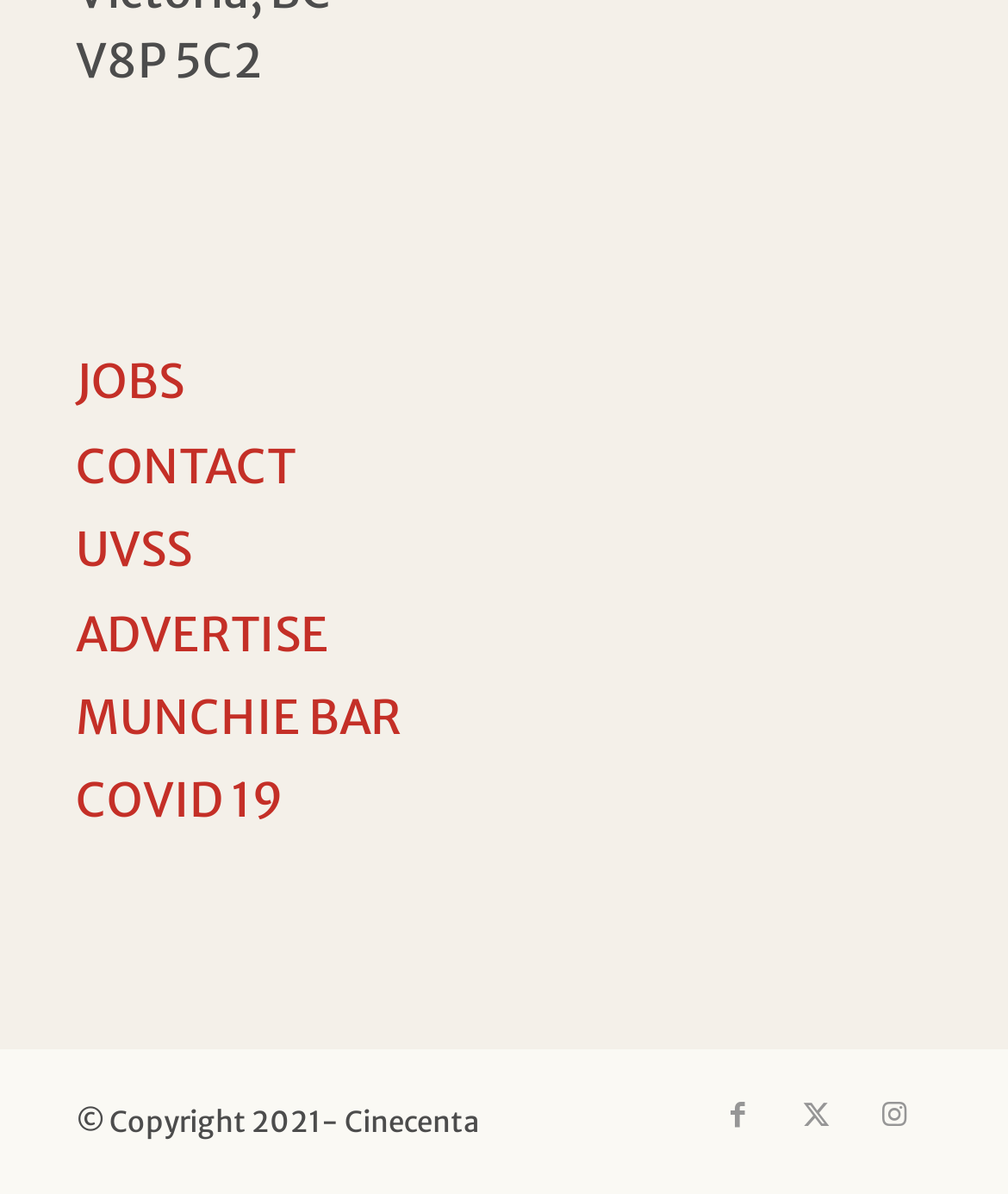Could you find the bounding box coordinates of the clickable area to complete this instruction: "Follow on Facebook"?

[0.694, 0.9, 0.771, 0.965]